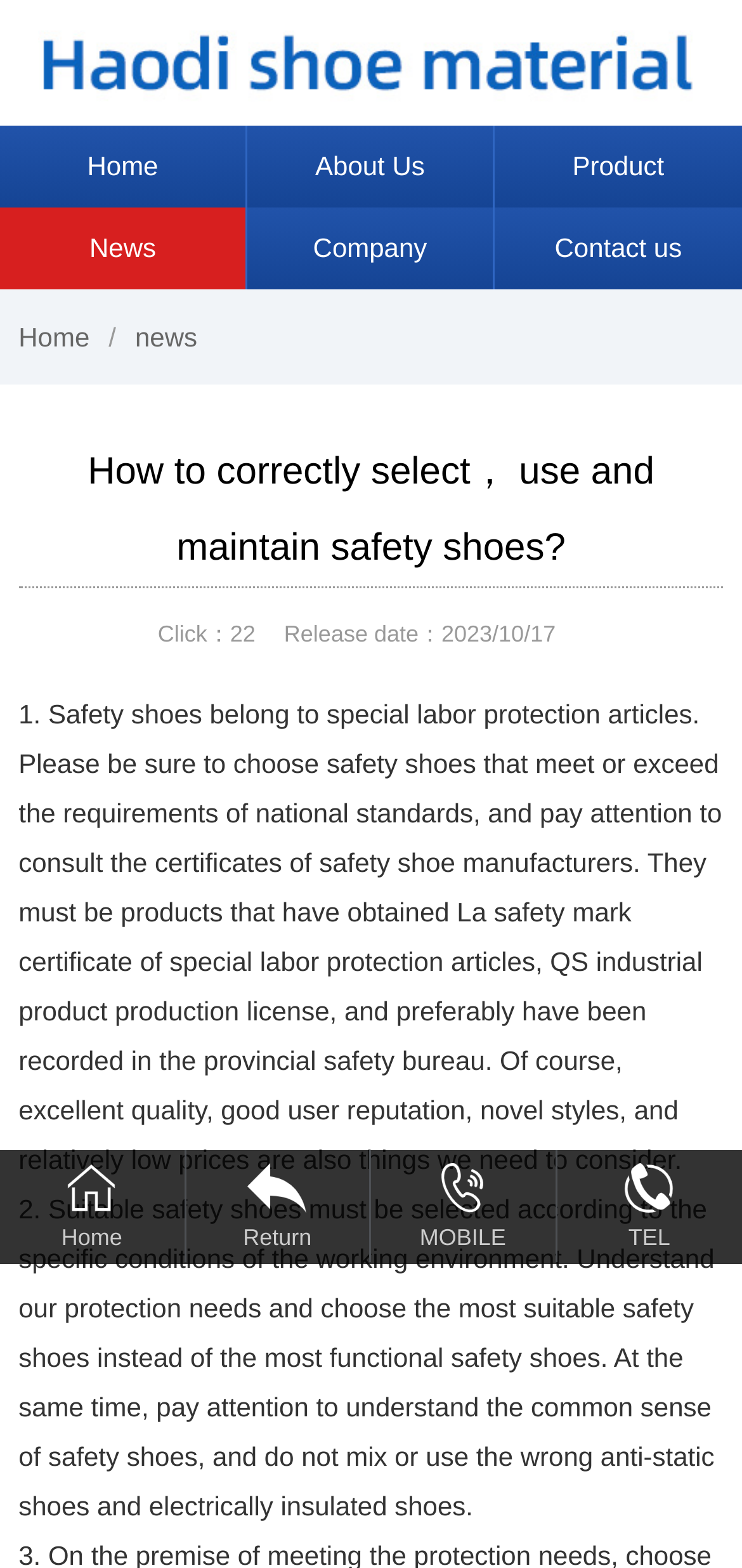Answer with a single word or phrase: 
How many points are mentioned in the article about selecting safety shoes?

2